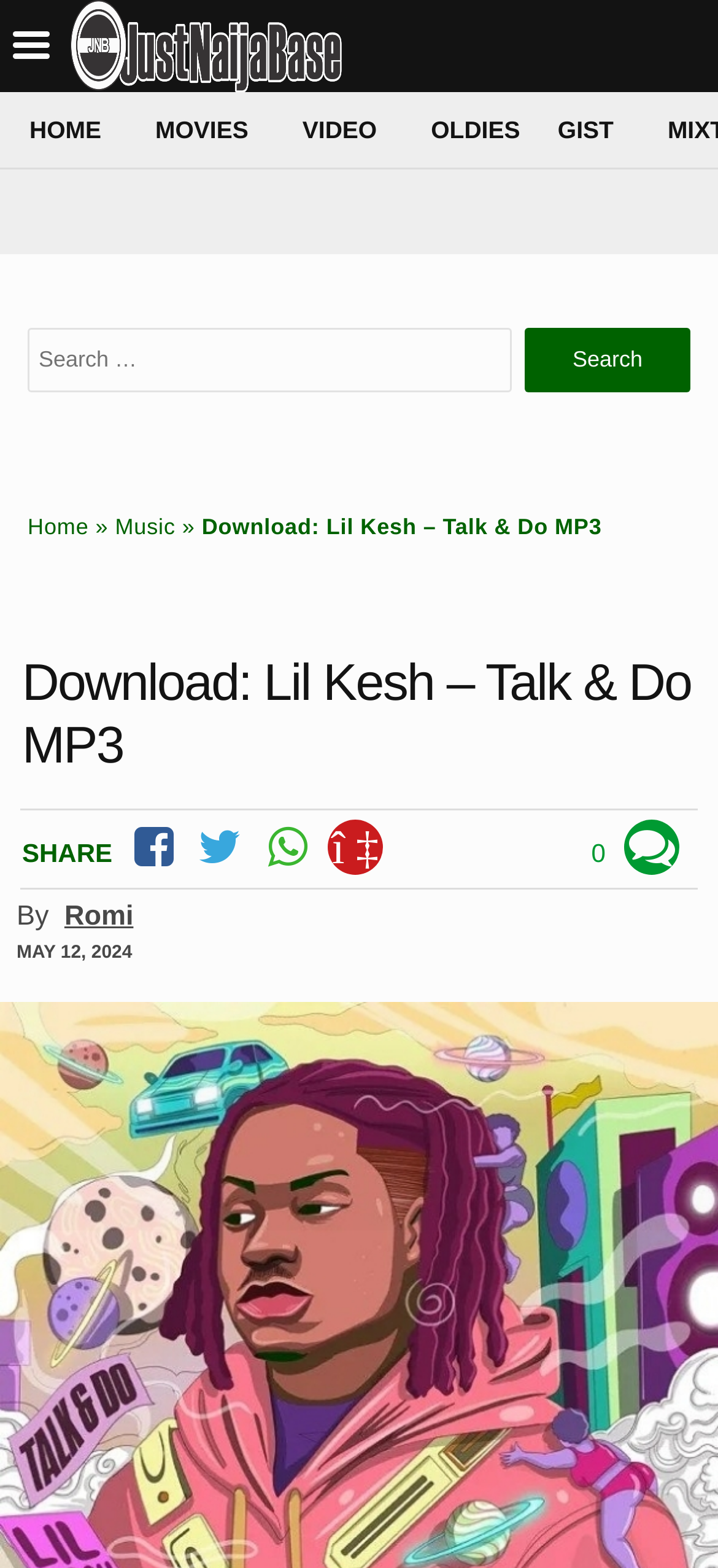Who is the owner of Yagi record label?
Please provide a comprehensive answer based on the details in the screenshot.

According to the webpage, Lil Kesh is the owner of Yagi record label, as mentioned in the description of the song 'Talk & Do'.